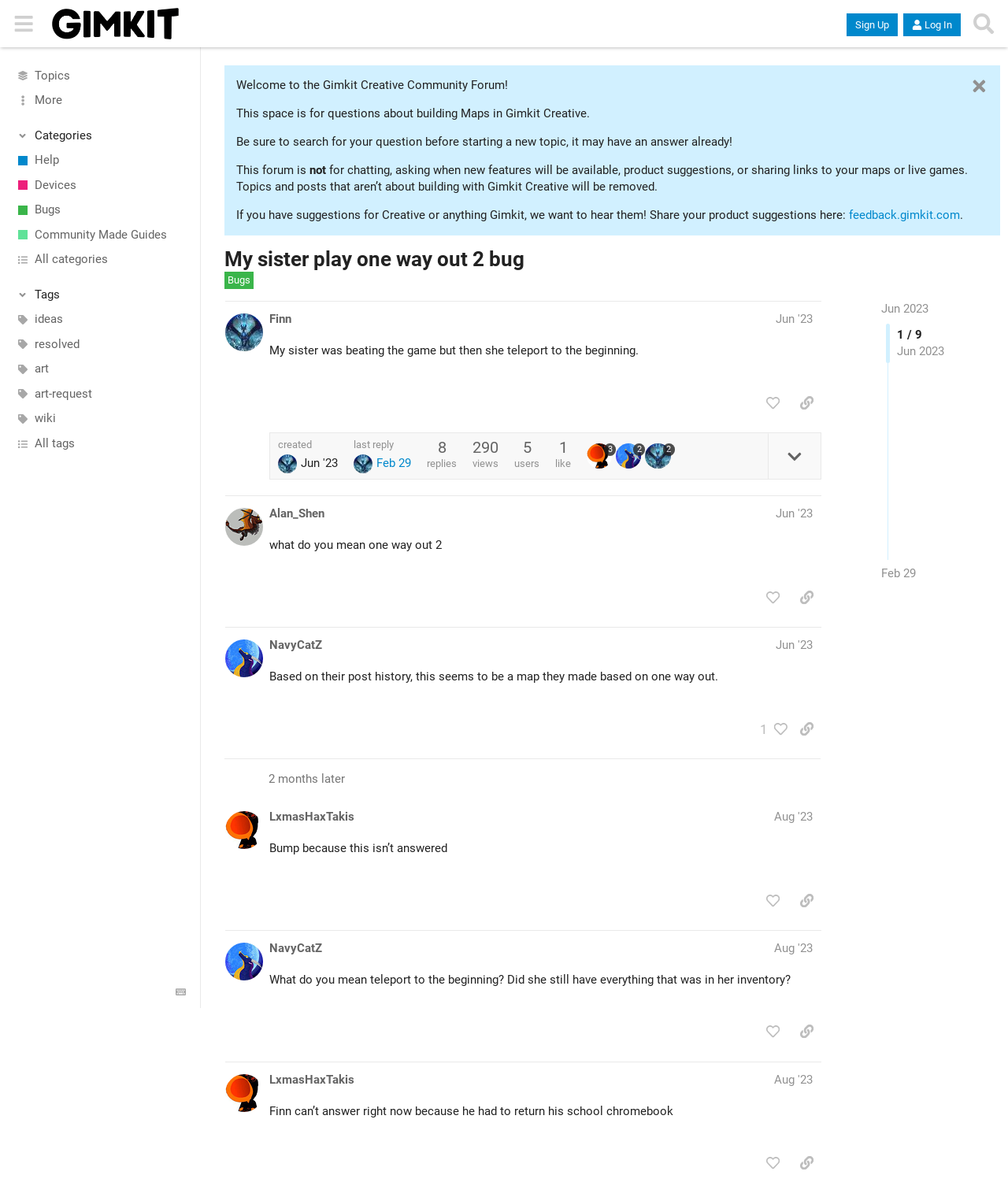Use a single word or phrase to answer the question:
How many replies are there in the first post?

290